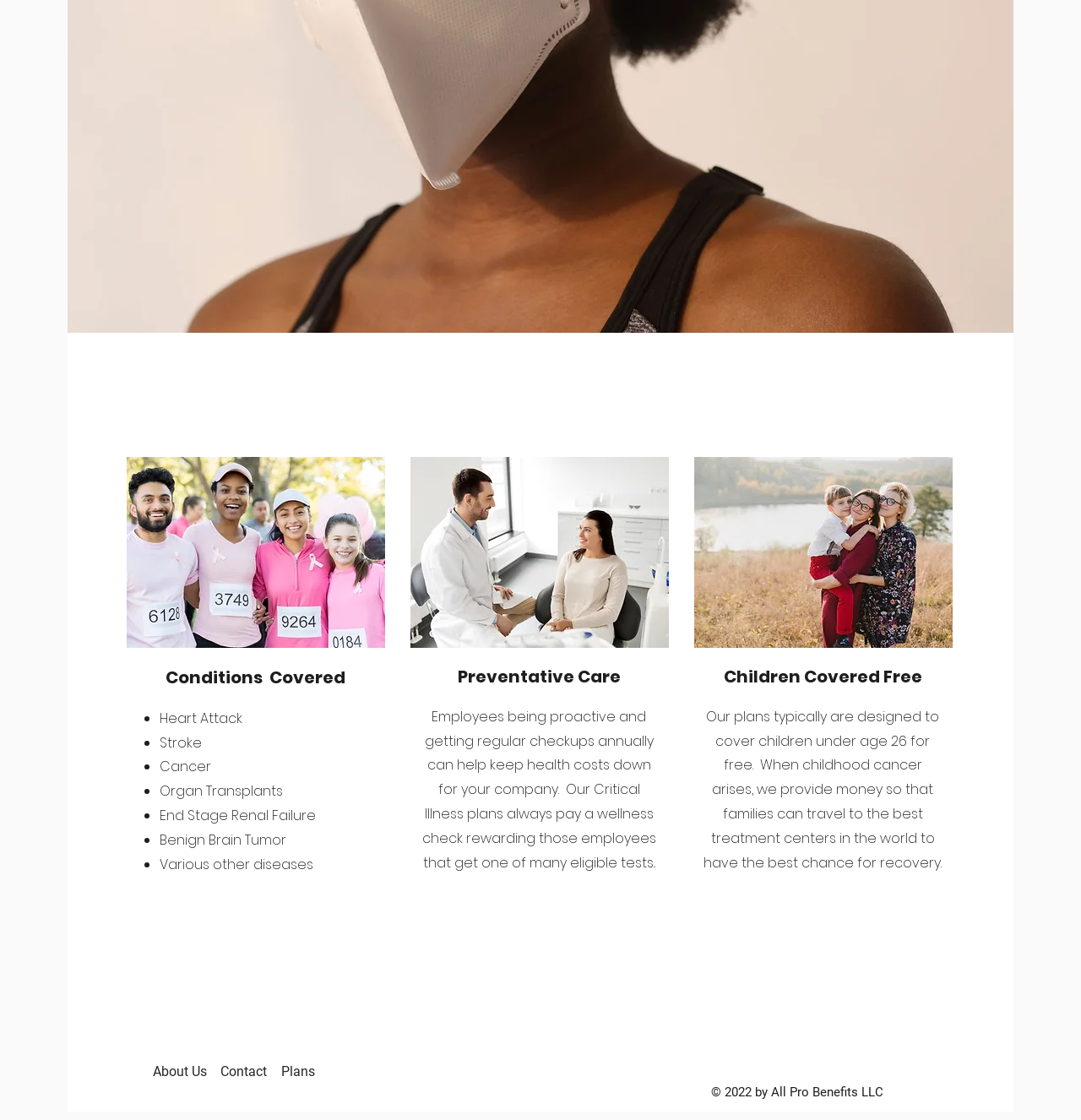Calculate the bounding box coordinates of the UI element given the description: "About Us".

[0.141, 0.948, 0.191, 0.965]